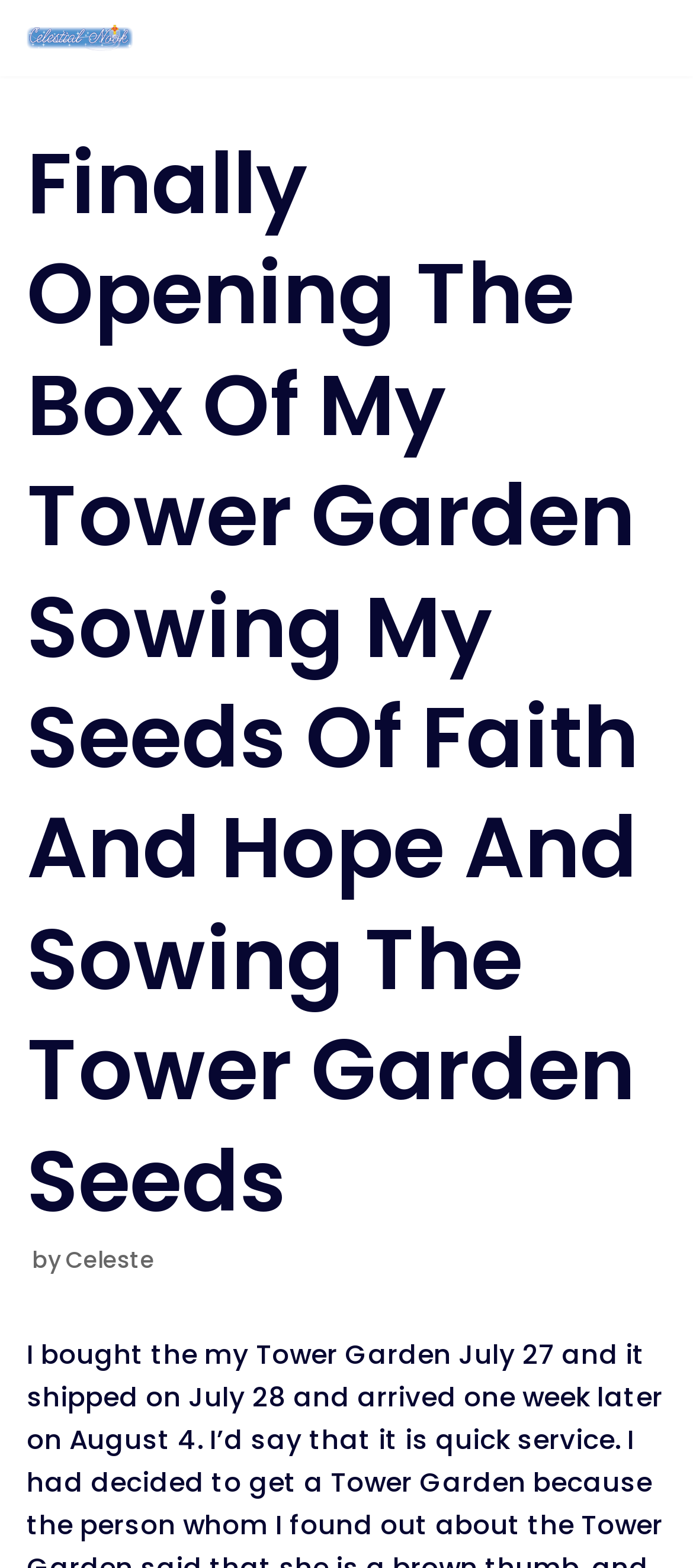What is the name of the website?
Provide a short answer using one word or a brief phrase based on the image.

Celestial Nook